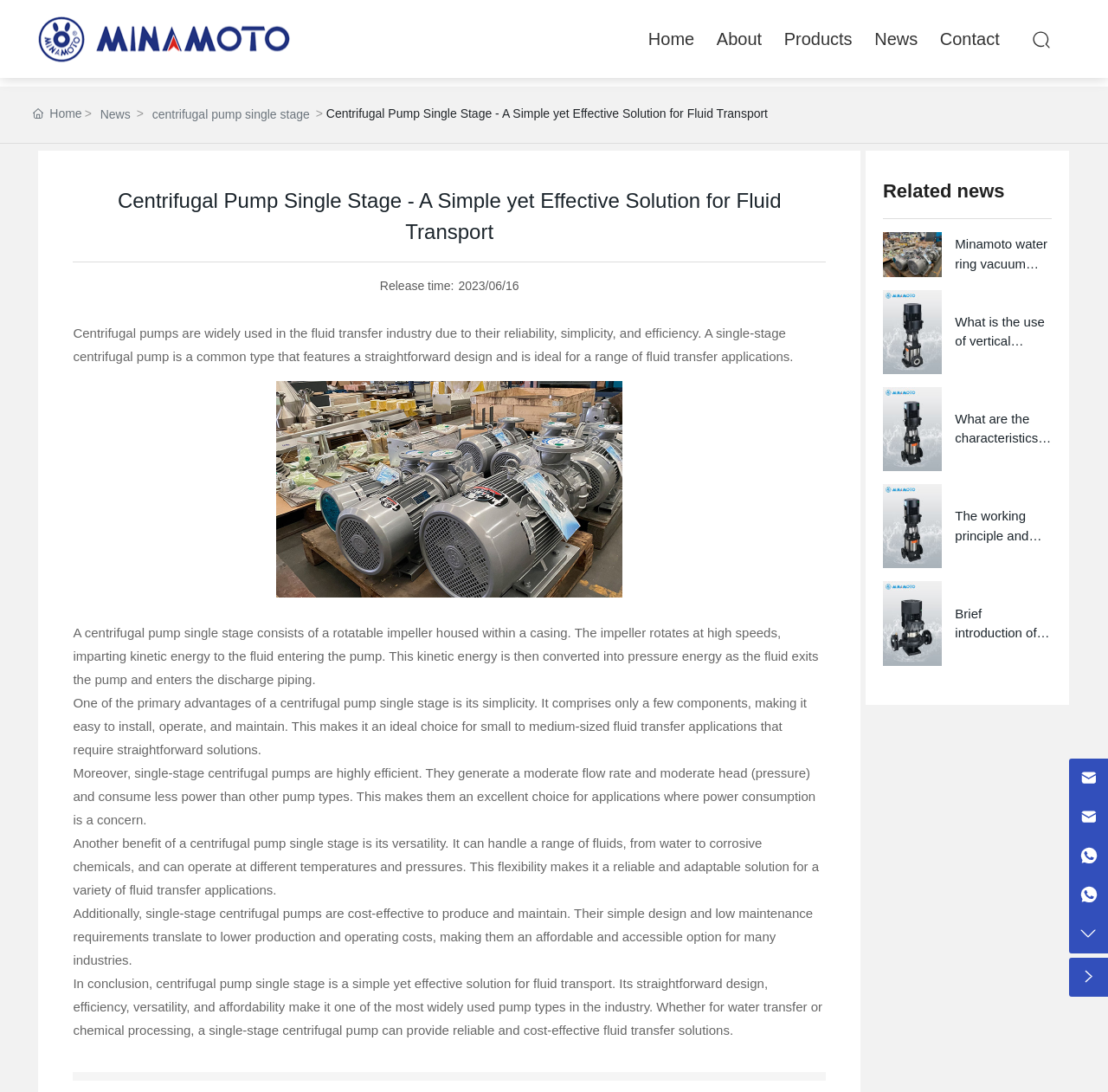What is the primary advantage of a centrifugal pump single stage?
Respond with a short answer, either a single word or a phrase, based on the image.

Simplicity